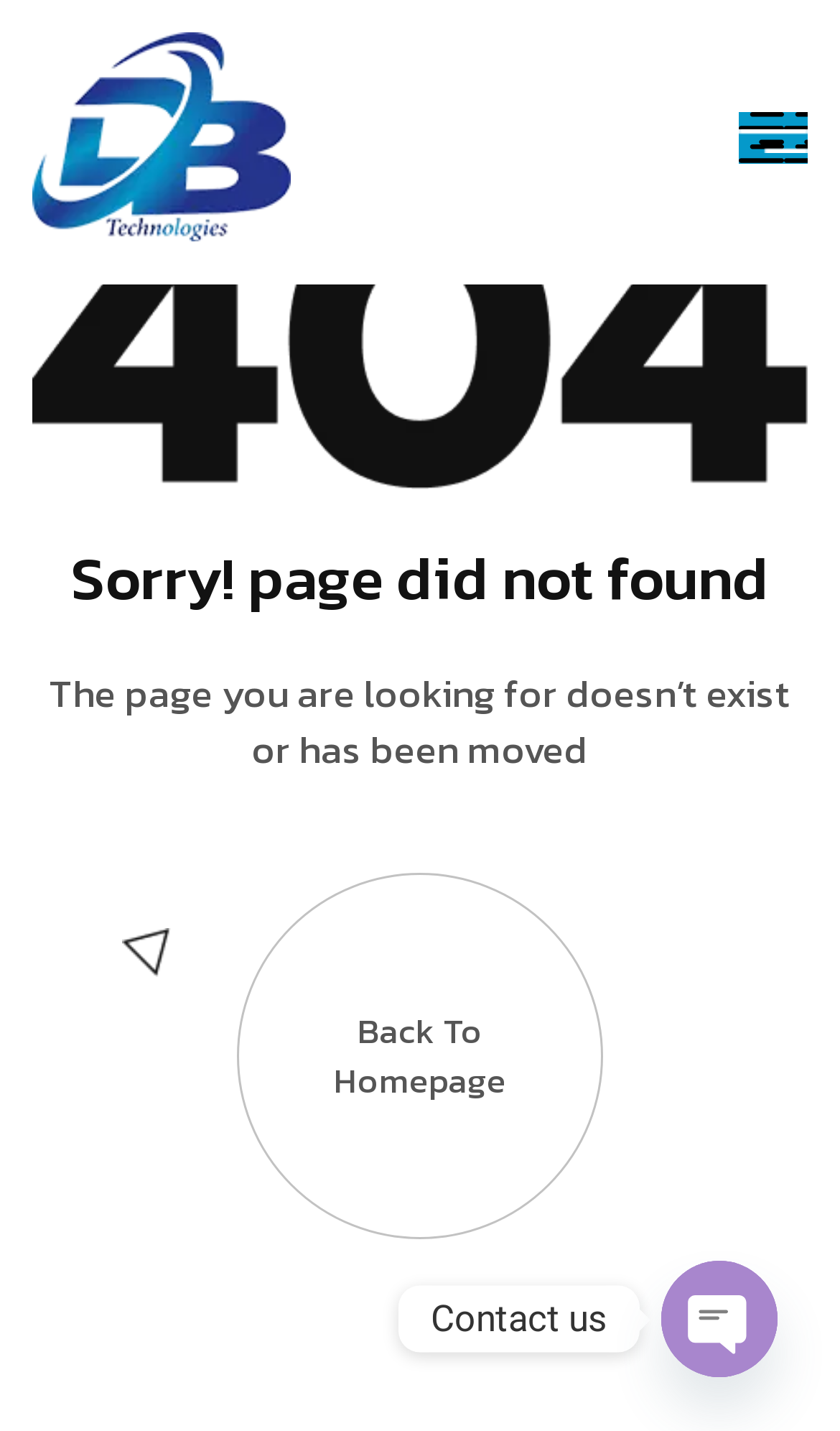What is the text above the 'Open chaty' button?
Please provide a comprehensive answer based on the contents of the image.

The text 'Contact us' is a static text element located above the 'Open chaty' button, which is a call-to-action to encourage users to get in touch with the website's support team.